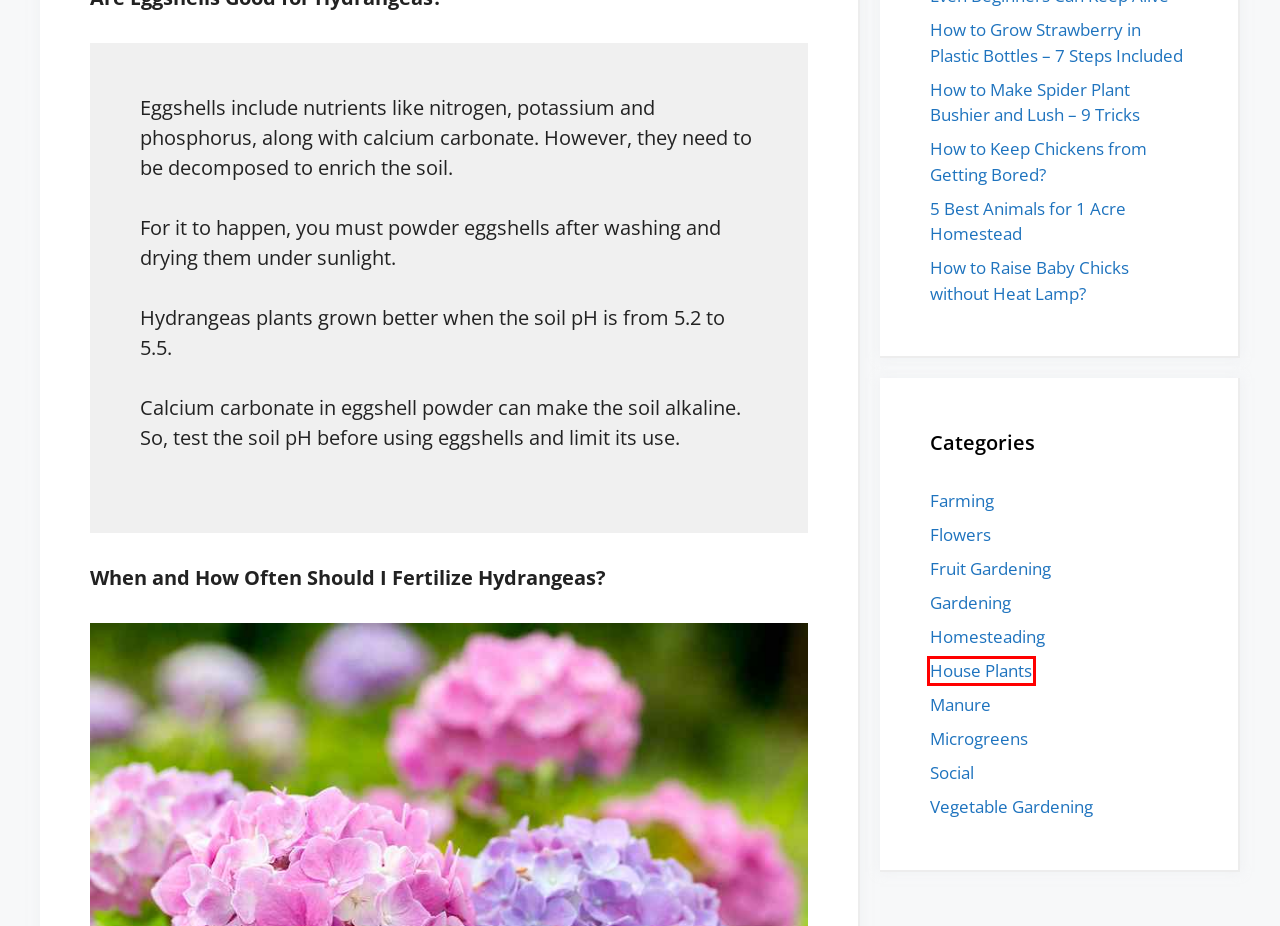A screenshot of a webpage is provided, featuring a red bounding box around a specific UI element. Identify the webpage description that most accurately reflects the new webpage after interacting with the selected element. Here are the candidates:
A. Farming Archives - Homestead Gardener
B. Fruit Gardening Archives - Homestead Gardener
C. How to Raise Baby Chicks without Heat Lamp? - Homestead Gardener
D. Microgreens Archives - Homestead Gardener
E. Social Archives - Homestead Gardener
F. 5 Best Animals for 1 Acre Homestead - Homestead Gardener
G. Gardening Archives - Homestead Gardener
H. House Plants Archives - Homestead Gardener

H